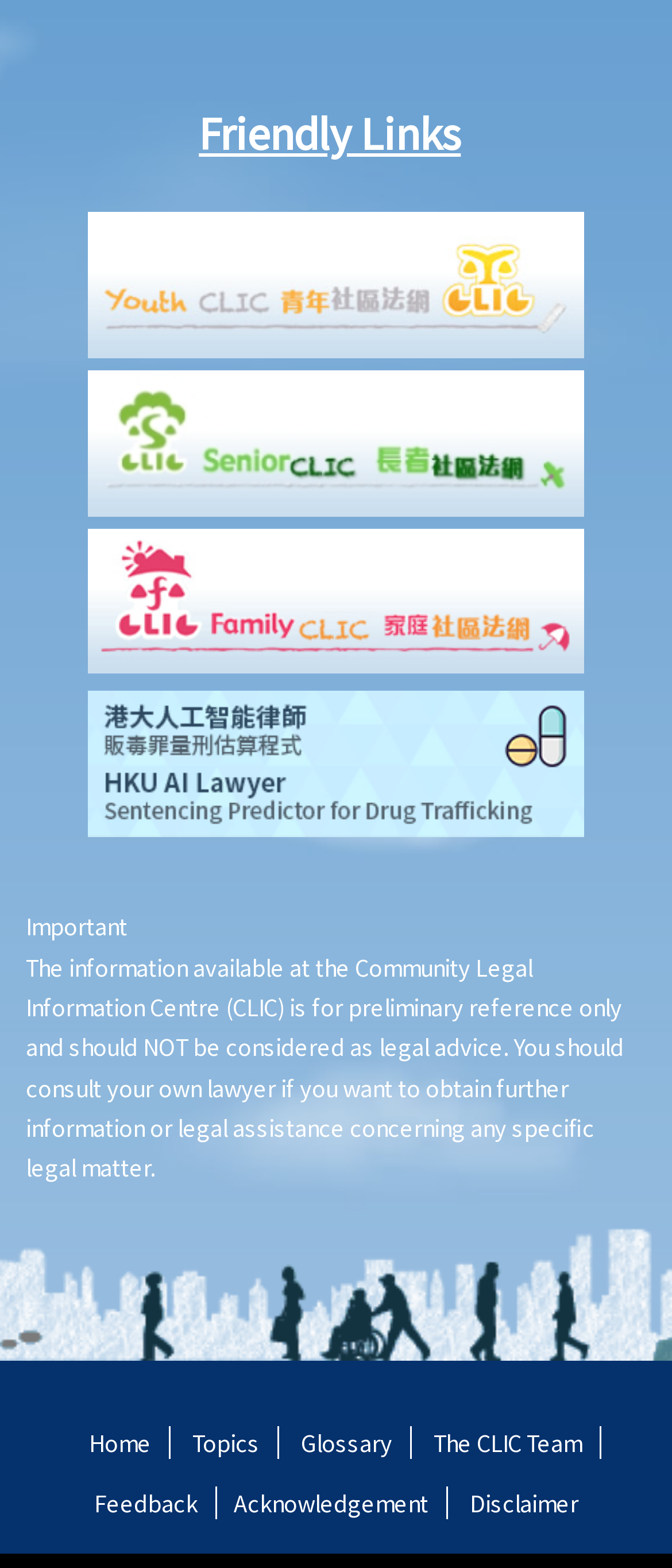Determine the bounding box coordinates for the area that should be clicked to carry out the following instruction: "Click on 'Home'".

[0.106, 0.909, 0.253, 0.93]